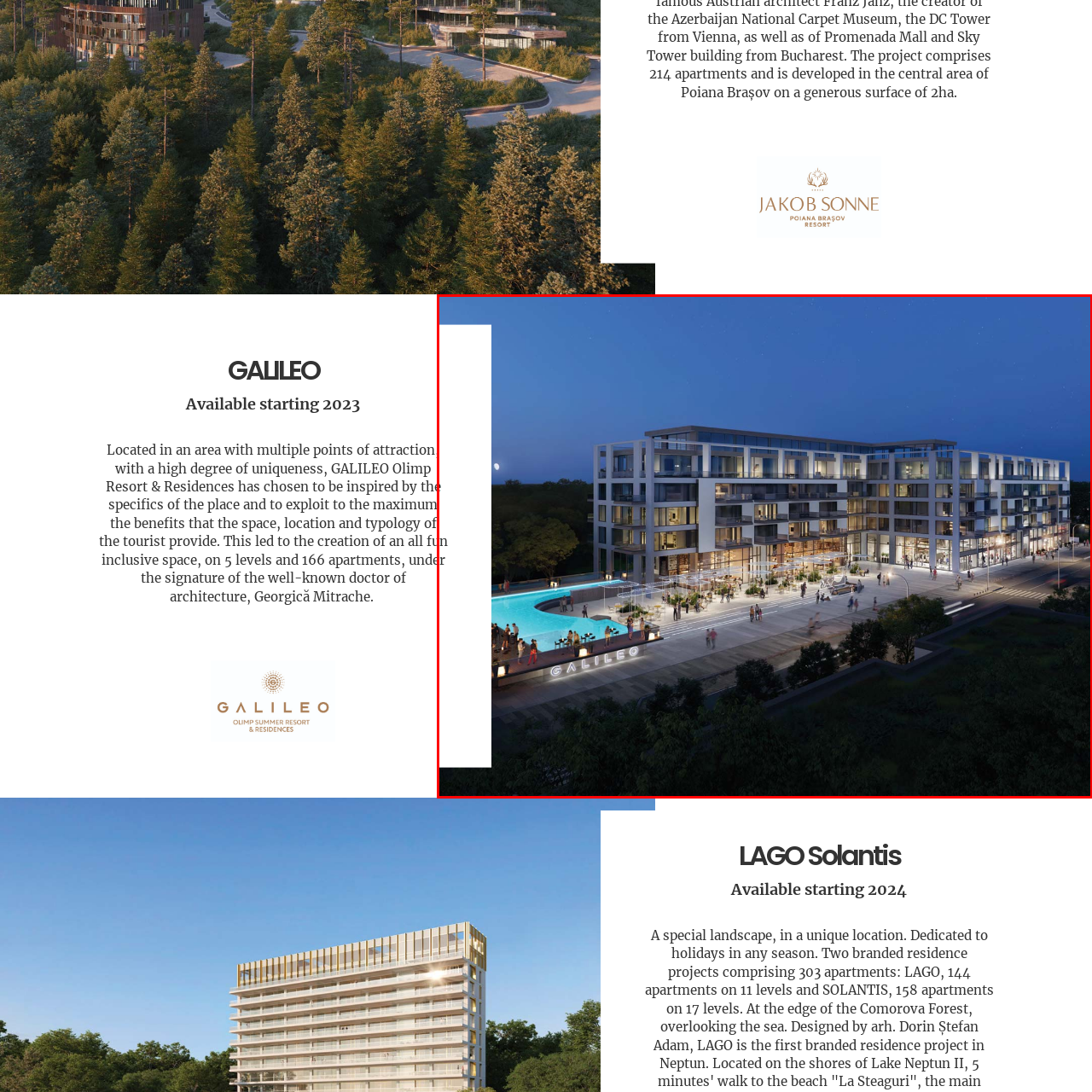Give an in-depth description of the scene depicted in the red-outlined box.

The image showcases the GALILEO Olimp Resort & Residences, an architectural marvel situated in a vibrant location. Captured during twilight, the building features a modern design with multiple levels and large glass windows that reflect a soothing night sky. The area is bustling with activity, as pedestrians stroll along the pathways, enjoying the lively atmosphere. A stylish pool area complements the complex, inviting relaxation and leisure. This innovative development, designed by renowned architect Georgică Mitrache, emphasizes a unique blend of luxury and inclusivity, making it a prime destination for both residents and visitors.